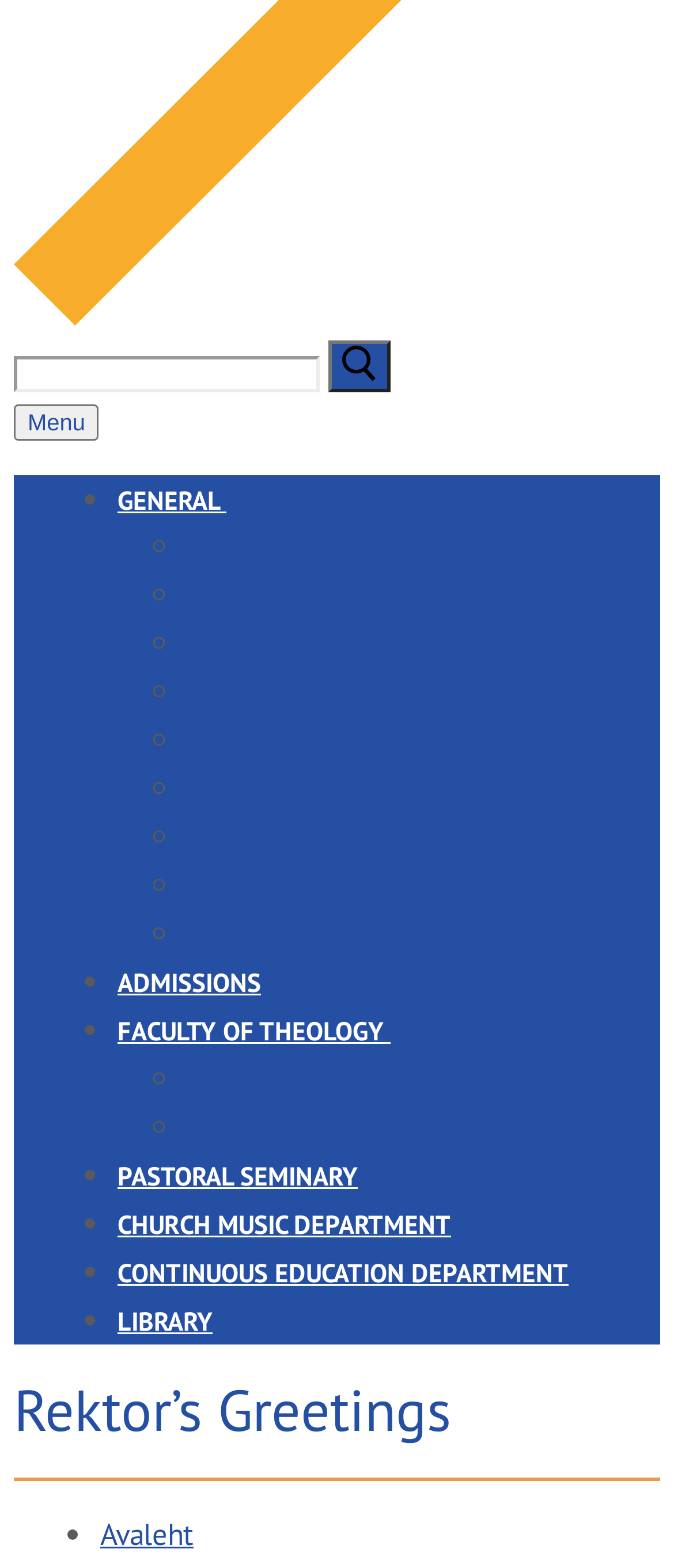Identify the bounding box coordinates of the clickable region necessary to fulfill the following instruction: "Search for something". The bounding box coordinates should be four float numbers between 0 and 1, i.e., [left, top, right, bottom].

[0.021, 0.227, 0.474, 0.251]